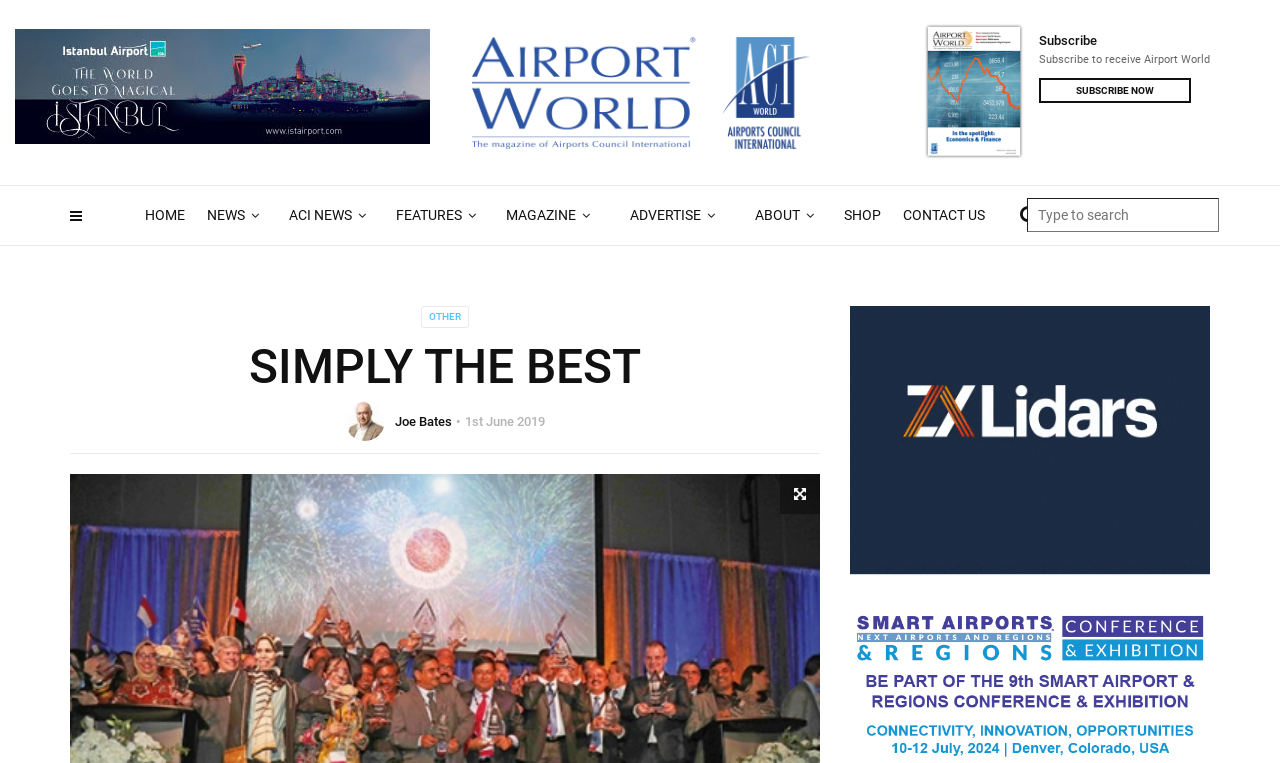Use a single word or phrase to answer the question:
How many search boxes are there?

1